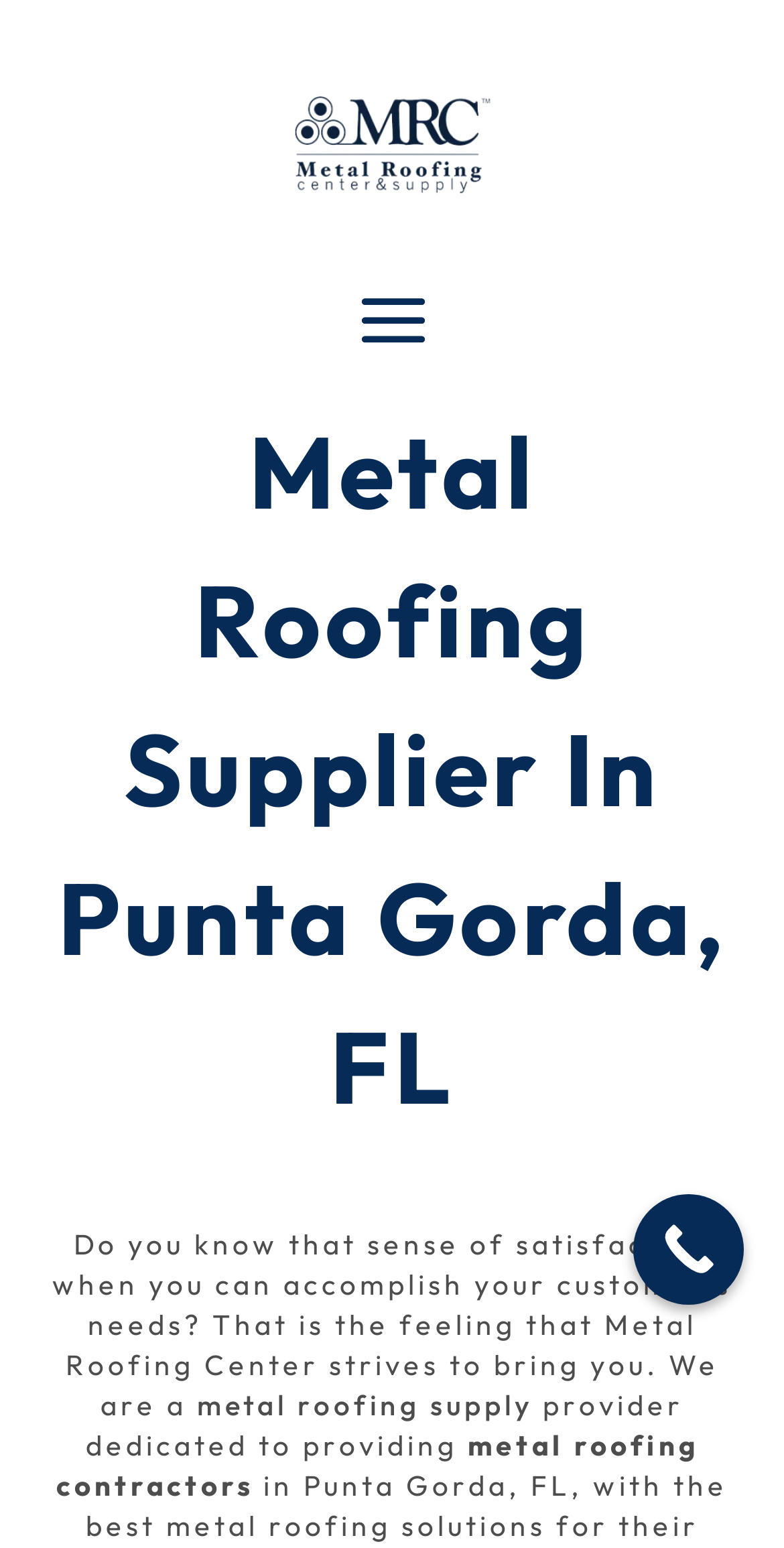Mark the bounding box of the element that matches the following description: "Call Now Button".

[0.808, 0.771, 0.949, 0.843]